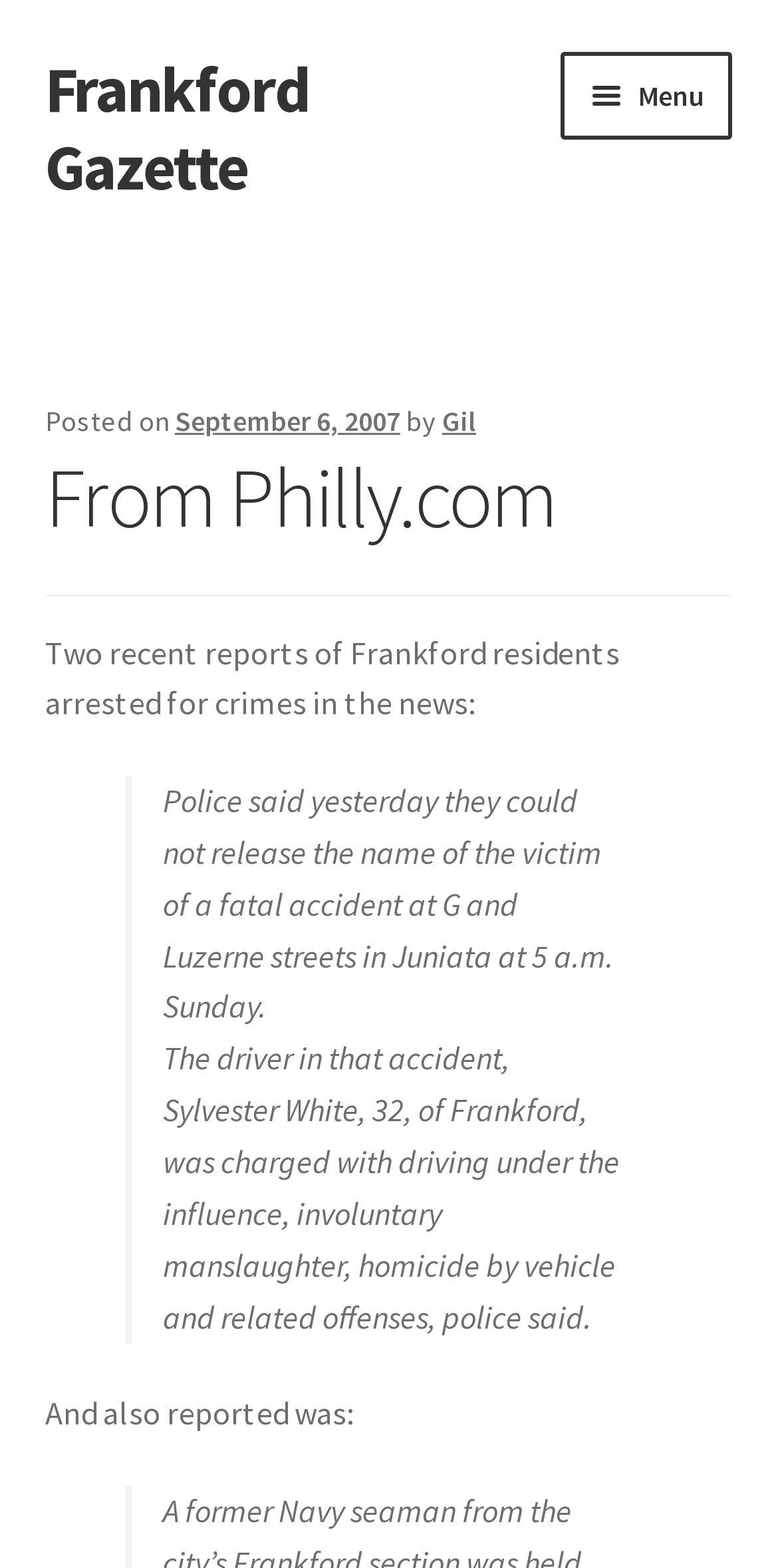Provide your answer to the question using just one word or phrase: What is the name of the website?

Frankford Gazette